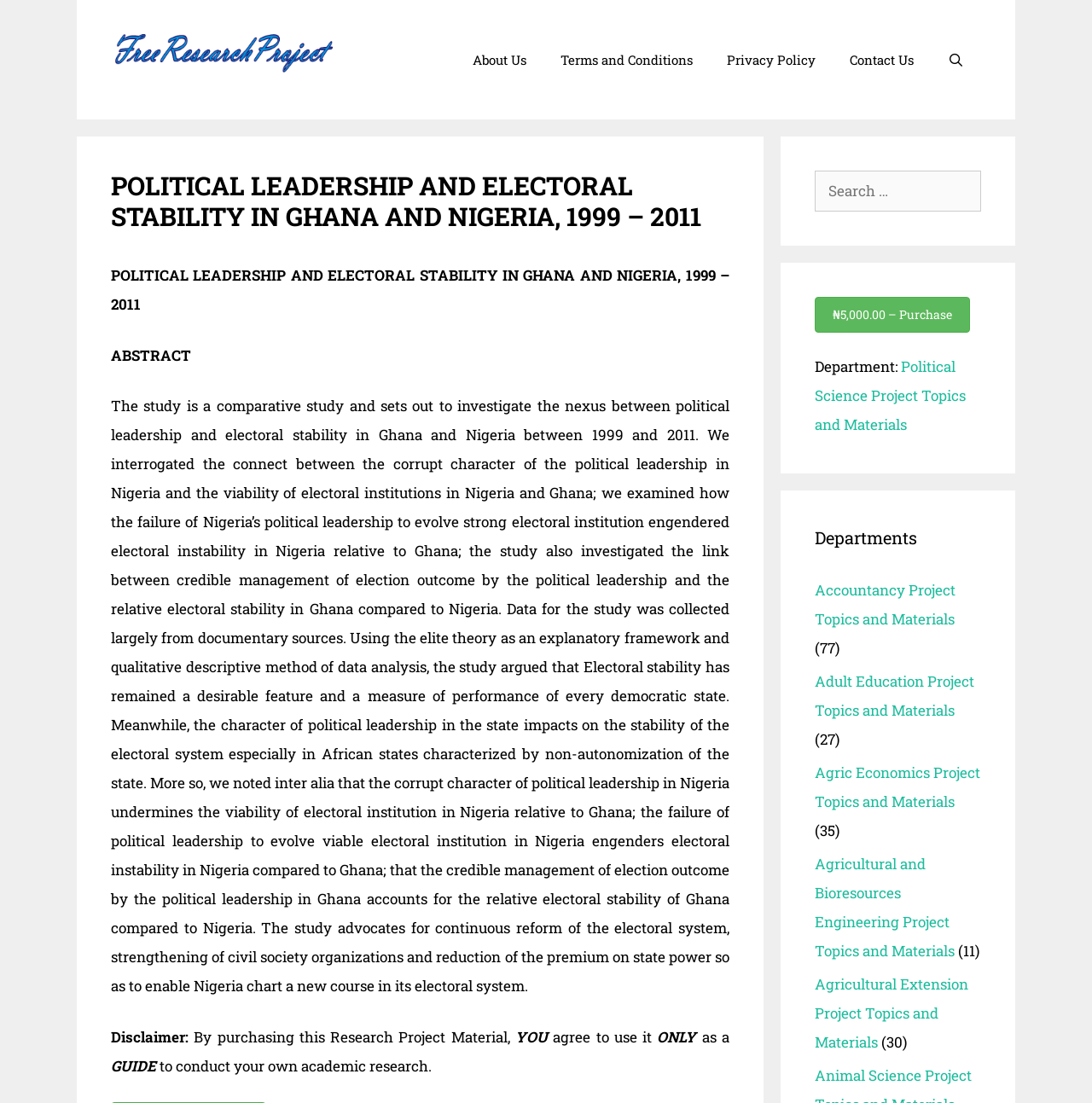Provide the bounding box coordinates of the HTML element described by the text: "Contact Us". The coordinates should be in the format [left, top, right, bottom] with values between 0 and 1.

[0.762, 0.031, 0.852, 0.077]